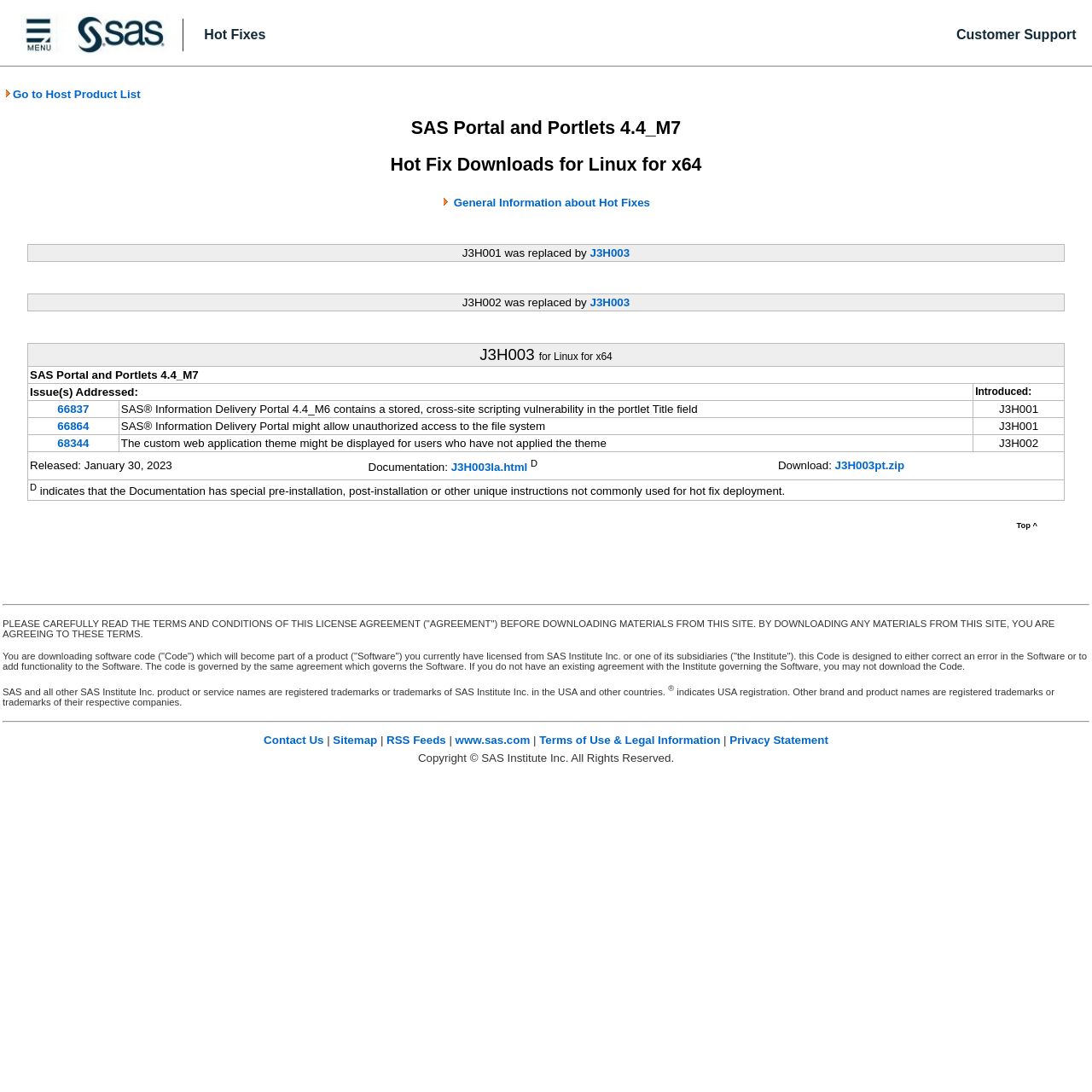Please specify the bounding box coordinates of the region to click in order to perform the following instruction: "Download J3H003pt.zip".

[0.765, 0.421, 0.828, 0.432]